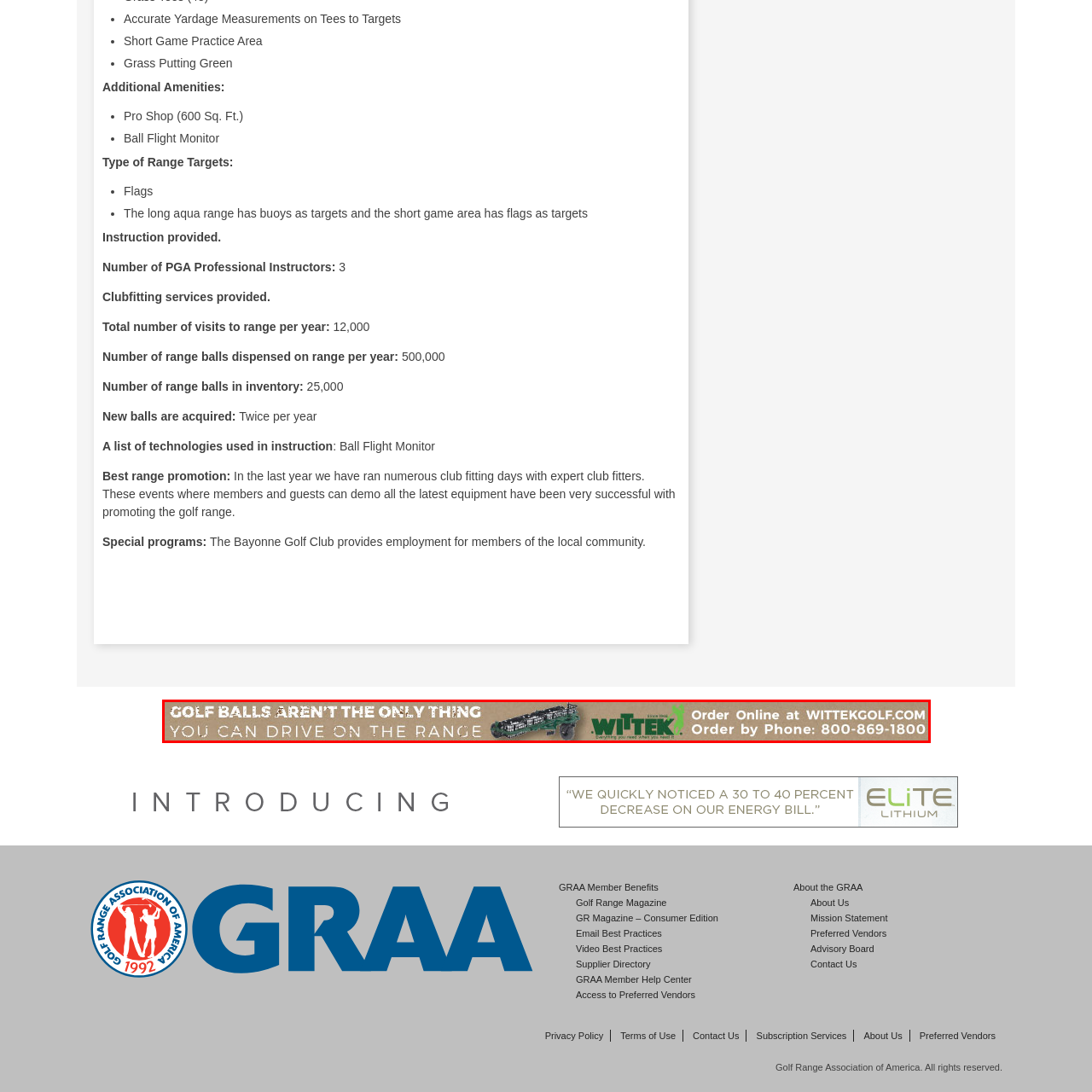Give a detailed caption for the image that is encased within the red bounding box.

The image features a promotional banner for Wittek Golf, emphasizing their products related to golf driving ranges. It prominently displays the phrase "GOLF BALLS AREN'T THE ONLY THING YOU CAN DRIVE ON THE RANGE," suggesting a broader selection of items available for purchase. The banner encourages customers to order online at WittekGolf.com or by phone, enhancing accessibility for prospective buyers. The background is textured, providing a rustic feel, while a golf cart can be seen in the design, further reinforcing the golf theme. This advertisement highlights Wittek Golf's commitment to supplying various equipment and services that can enhance the golfing experience.